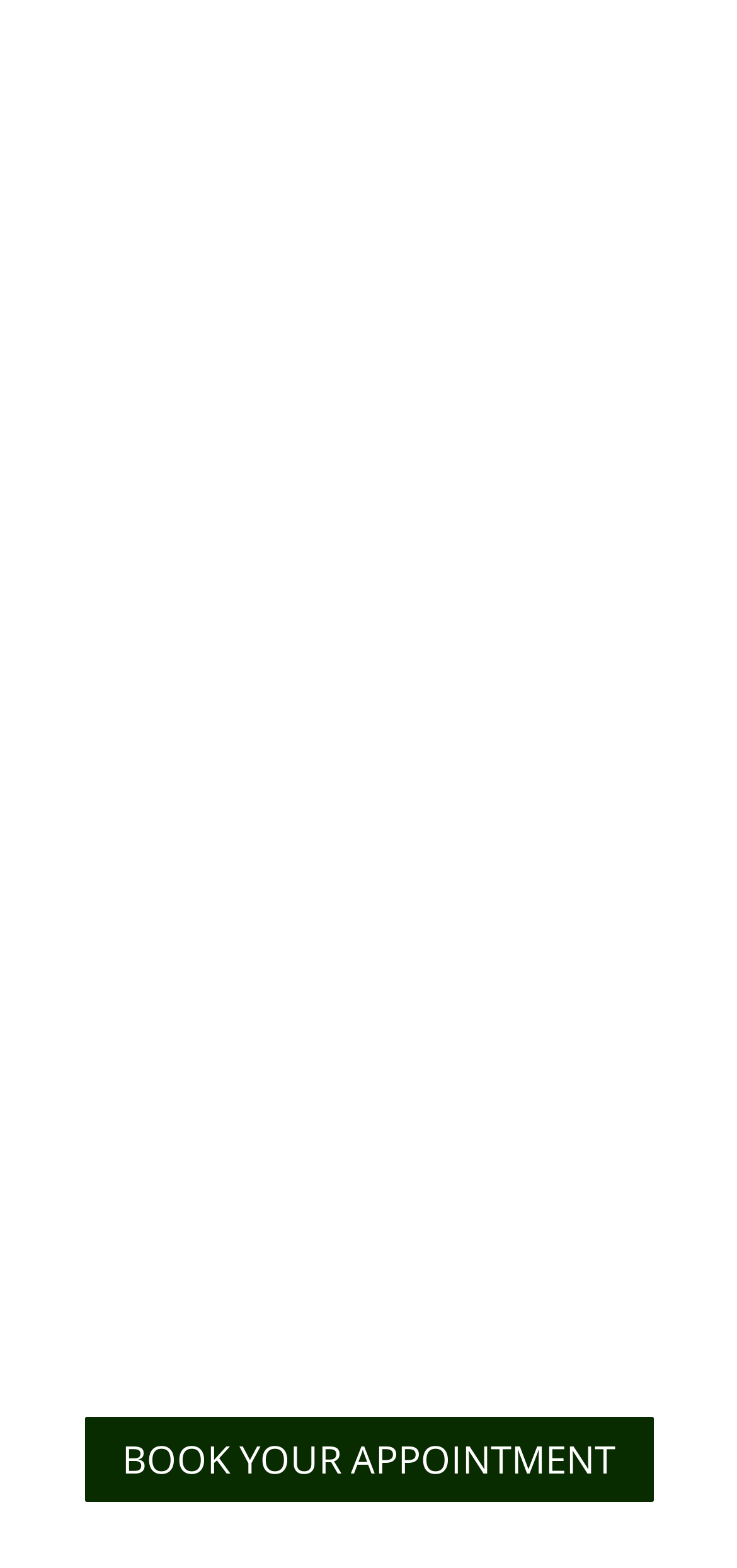Show me the bounding box coordinates of the clickable region to achieve the task as per the instruction: "Explore LASER TREATMENTS".

[0.254, 0.196, 0.746, 0.225]